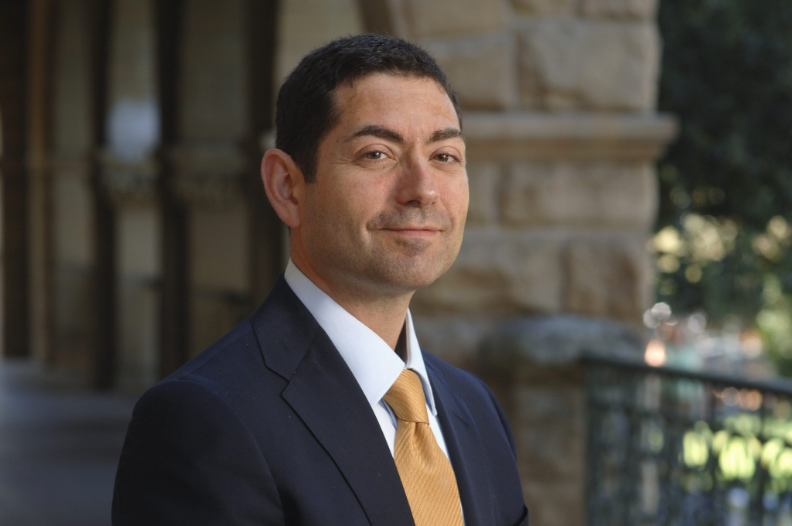Please answer the following question using a single word or phrase: 
What is the person's role in the Obama Administration?

Special Assistant to the President